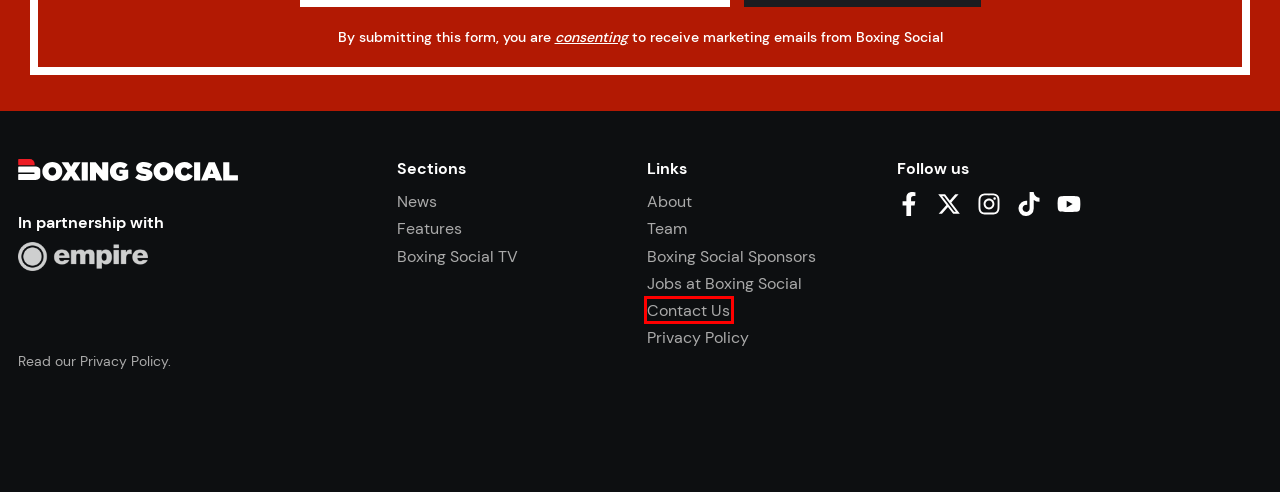Consider the screenshot of a webpage with a red bounding box and select the webpage description that best describes the new page that appears after clicking the element inside the red box. Here are the candidates:
A. About Boxing Social
B. Sponsors - Boxing Social
C. Boxing Social Team
D. HOME - Boxing Social TV
E. Privacy Policy – Boxing Social
F. Contact Boxing Social
G. Email Marketing Privacy Policy – Boxing Social
H. Jobs in Boxing Media – Work For Boxing Social

F